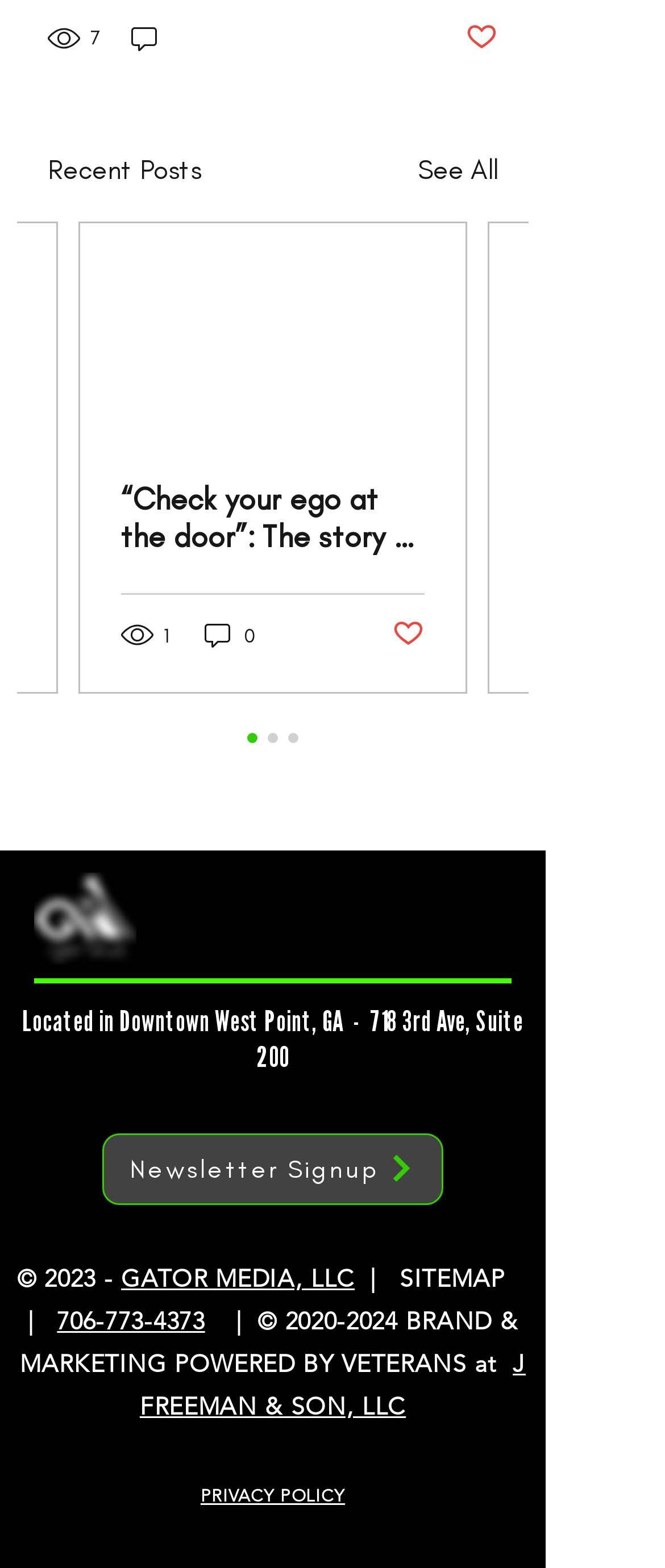Please identify the bounding box coordinates of the area I need to click to accomplish the following instruction: "Like a post".

[0.59, 0.394, 0.638, 0.416]